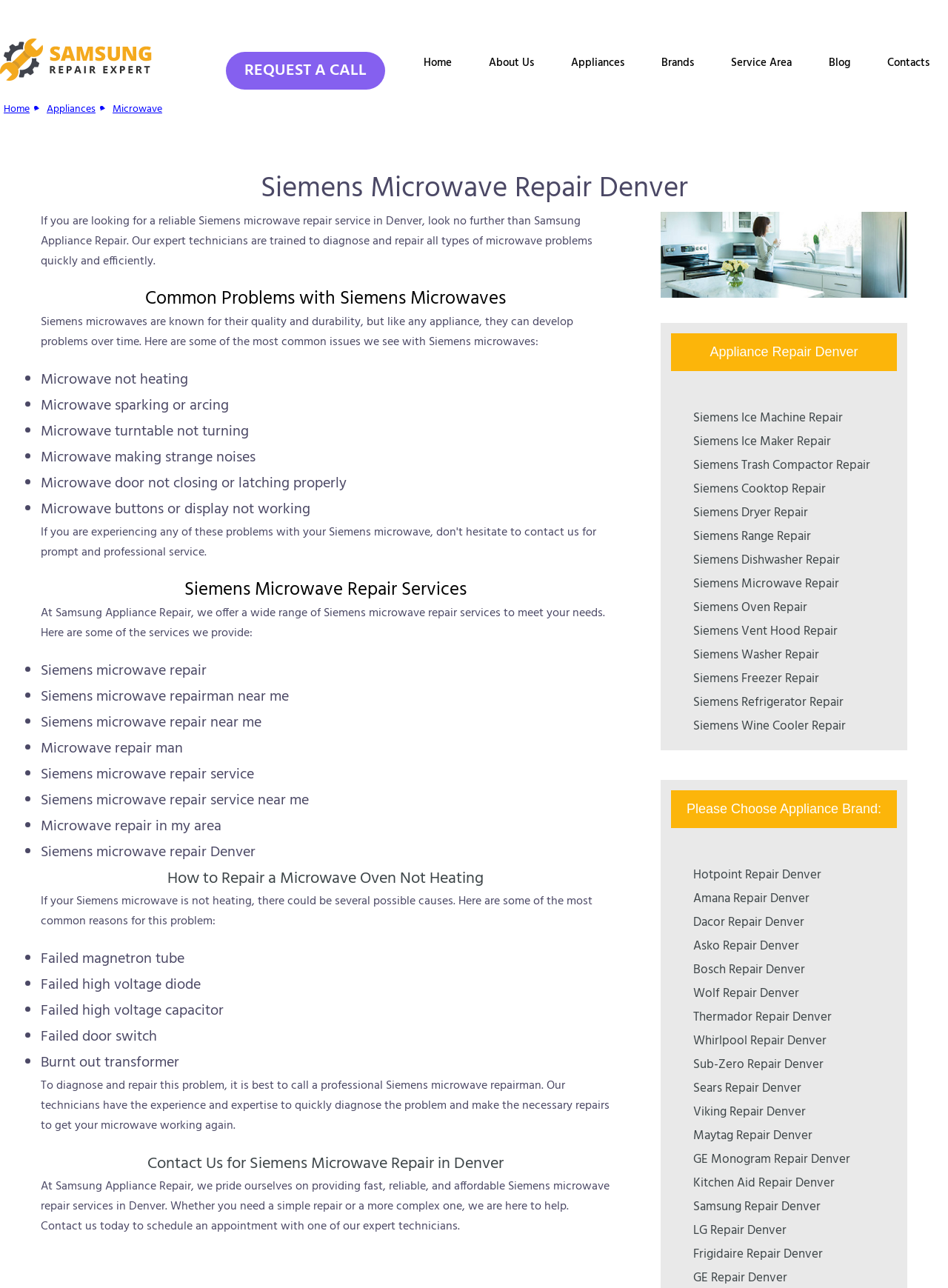Determine the bounding box coordinates of the clickable element to achieve the following action: 'Click the 'Contact Us for Siemens Microwave Repair in Denver' link'. Provide the coordinates as four float values between 0 and 1, formatted as [left, top, right, bottom].

[0.043, 0.894, 0.643, 0.914]